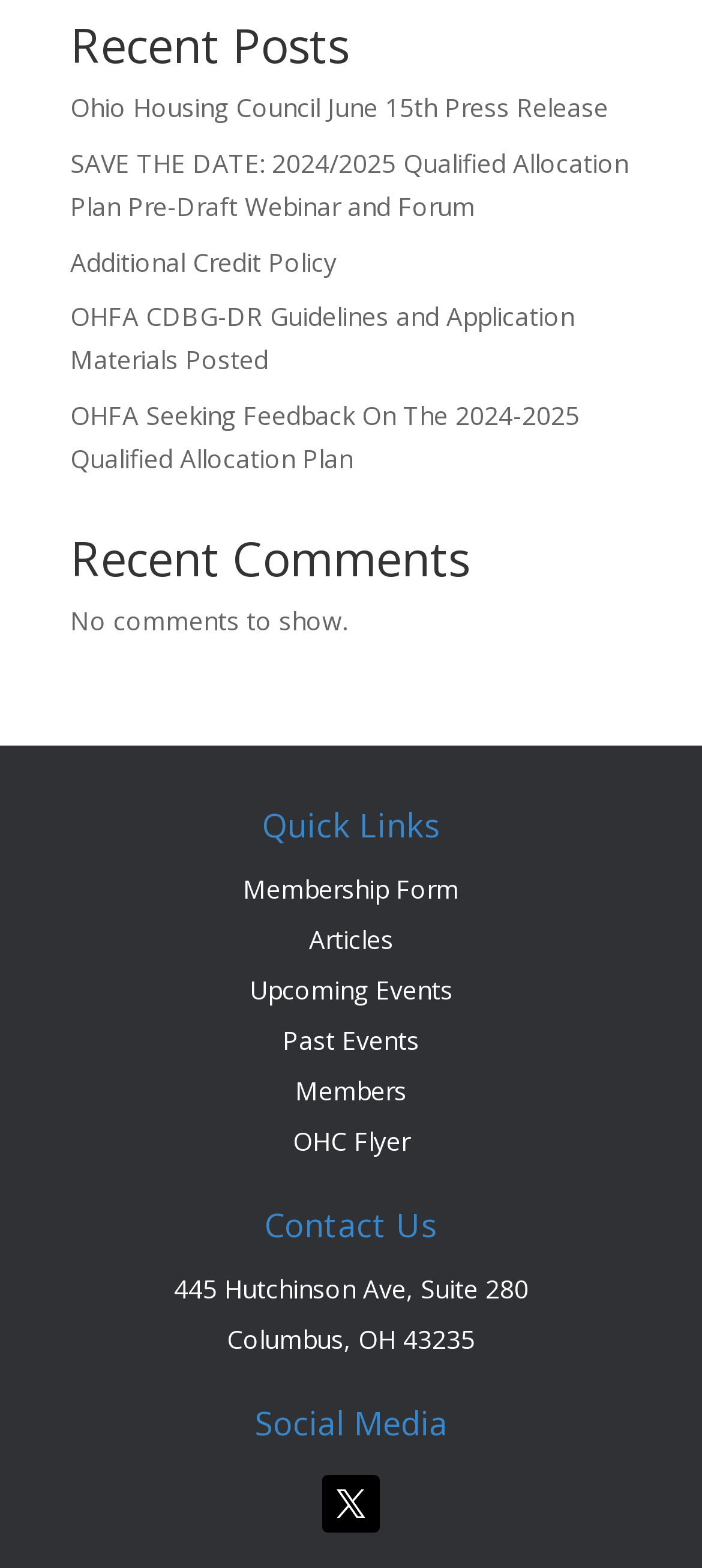Locate the bounding box of the UI element described by: "Additional Credit Policy" in the given webpage screenshot.

[0.1, 0.156, 0.479, 0.178]